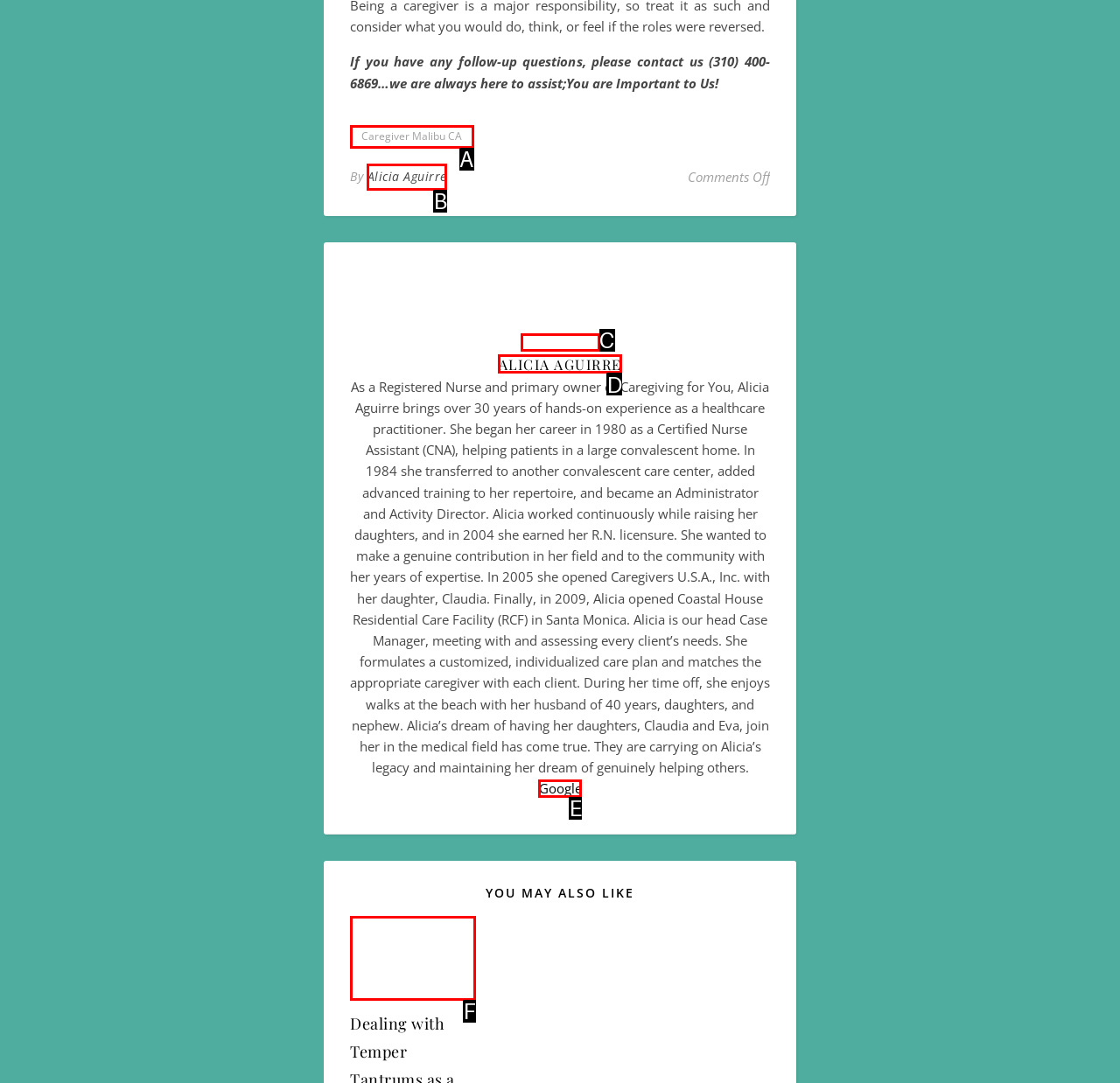Select the correct option based on the description: Google
Answer directly with the option’s letter.

E